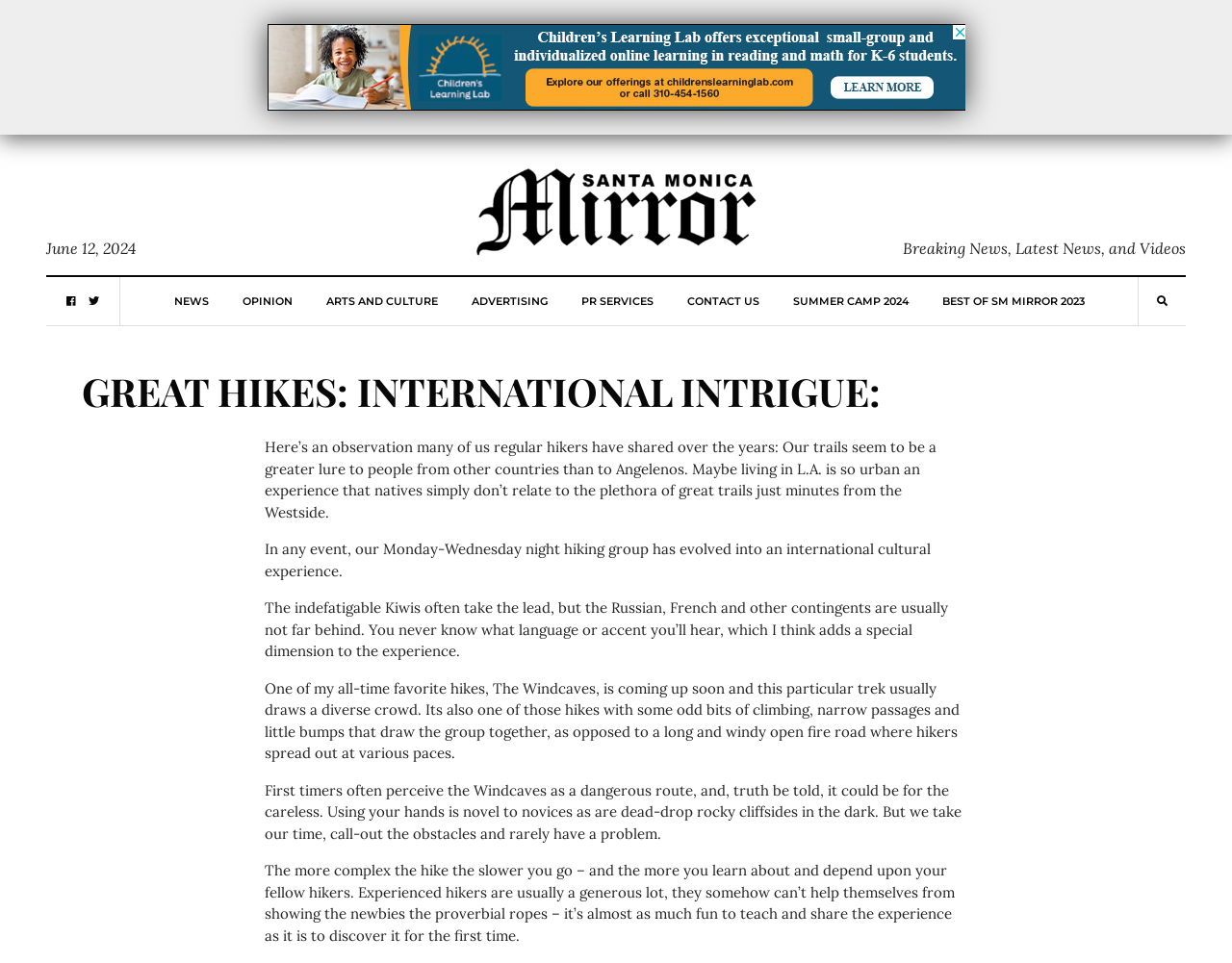Please find the bounding box coordinates of the section that needs to be clicked to achieve this instruction: "Click the 'SUMMER CAMP 2024' link".

[0.643, 0.288, 0.737, 0.338]